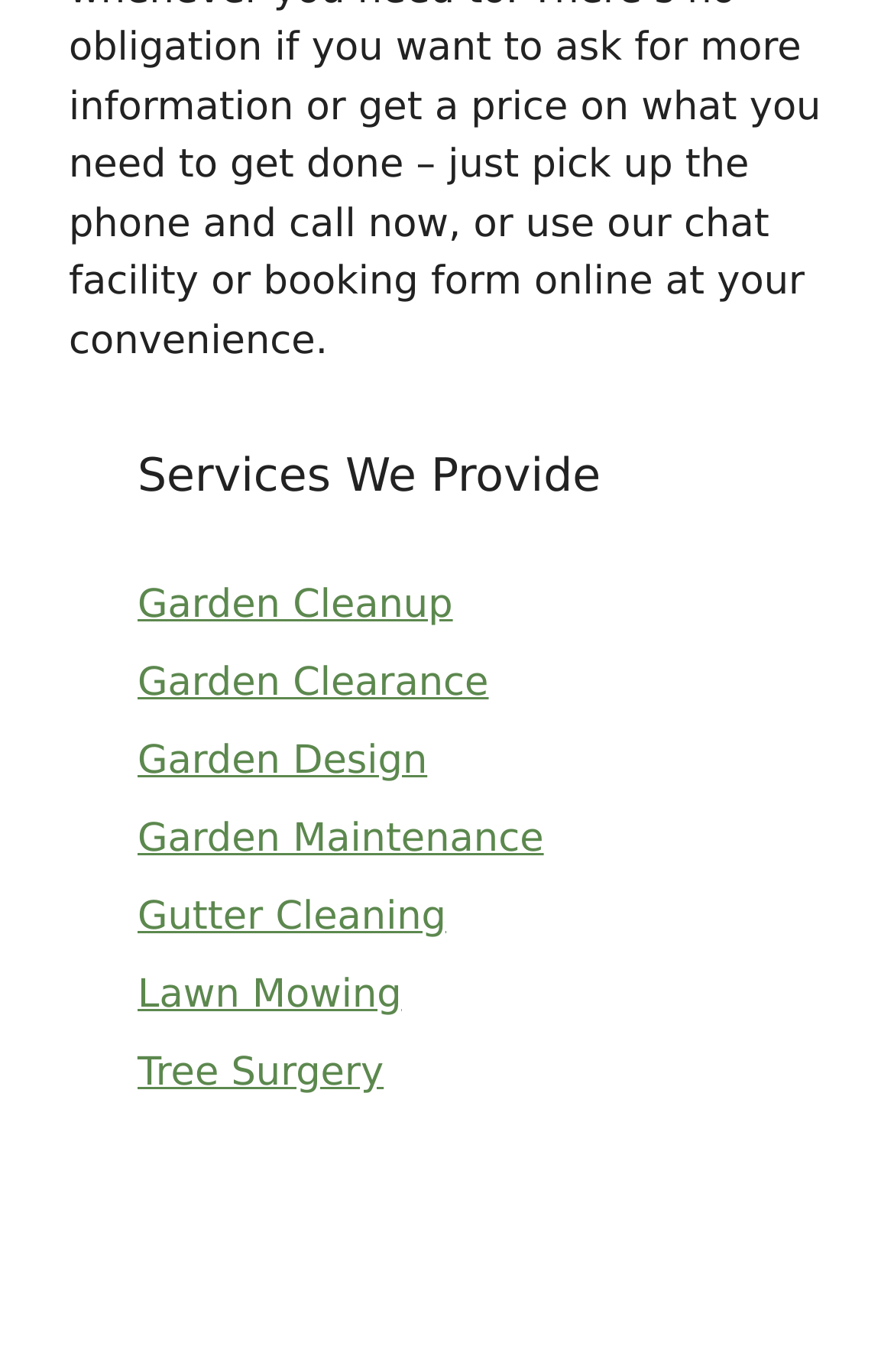What is the first service listed?
Provide a detailed answer to the question, using the image to inform your response.

I looked at the links under the 'Services We Provide' heading and found that the first link is 'Garden Cleanup'.